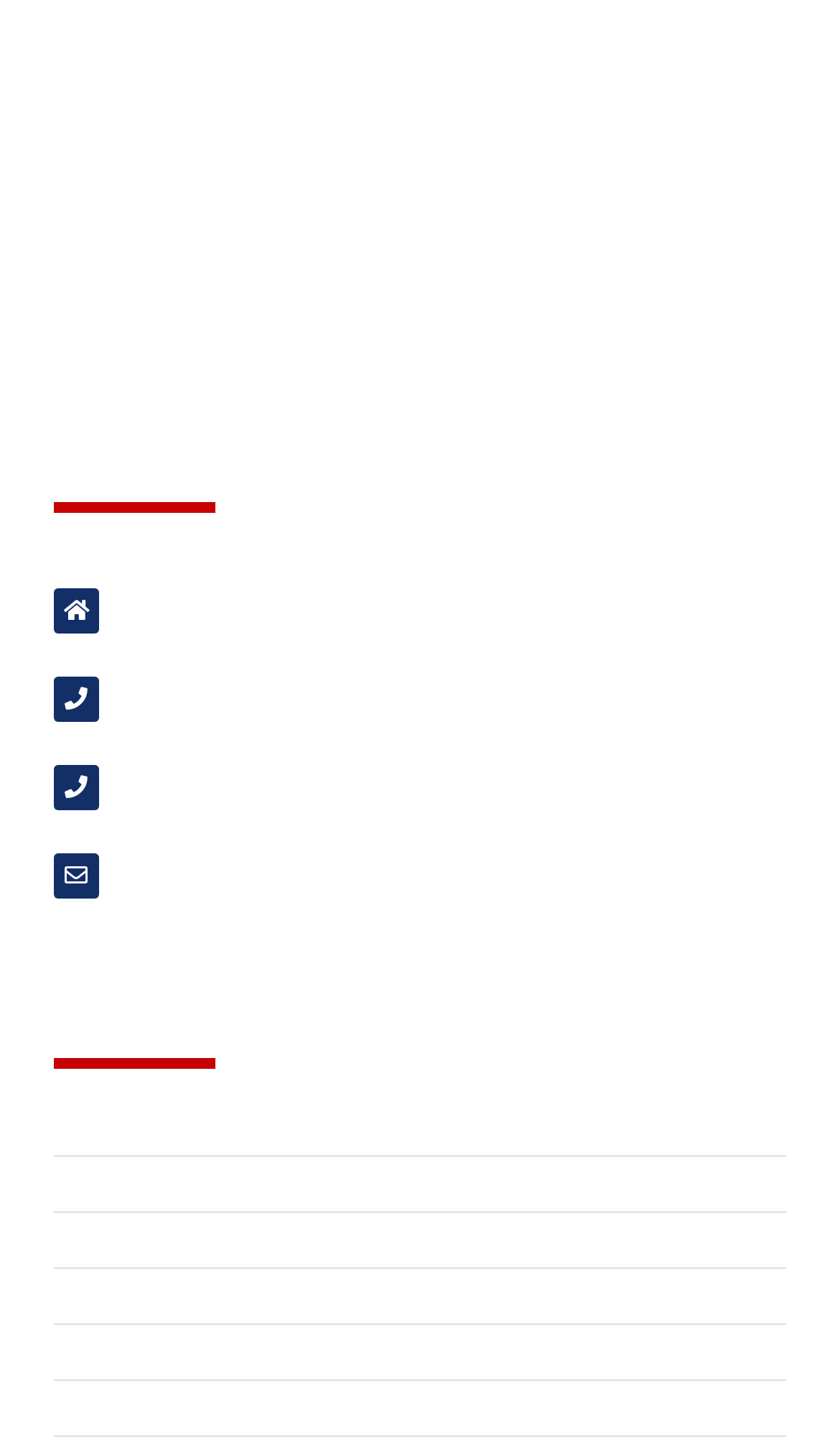Determine the bounding box coordinates of the area to click in order to meet this instruction: "Learn about landscape lighting".

[0.064, 0.883, 0.936, 0.92]